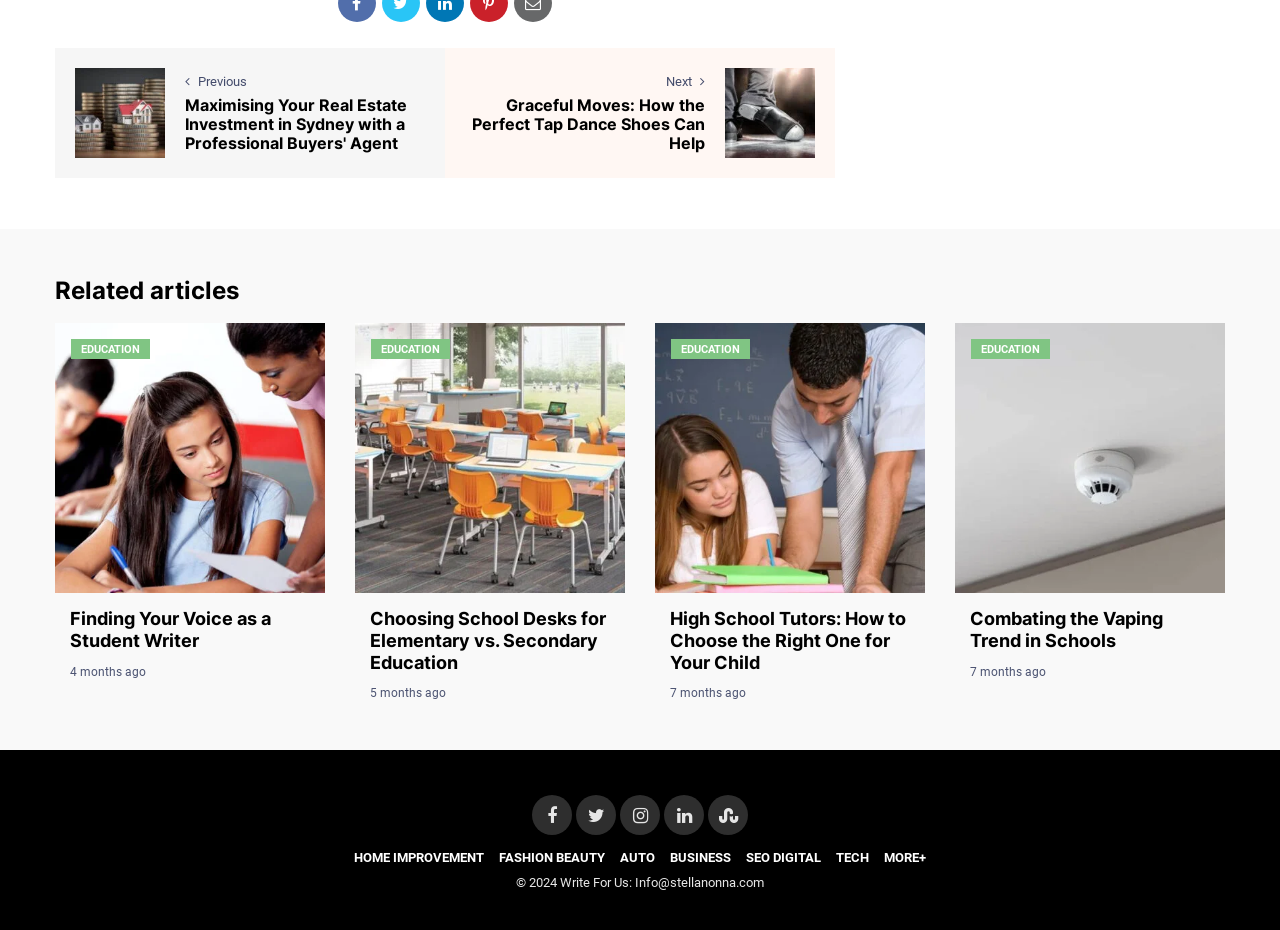What is the title of the first article?
Kindly give a detailed and elaborate answer to the question.

I found the title of the first article by looking at the heading element with the text 'Maximising Your Real Estate Investment in Sydney with a Professional Buyers' Agent' which is located at the top of the webpage.